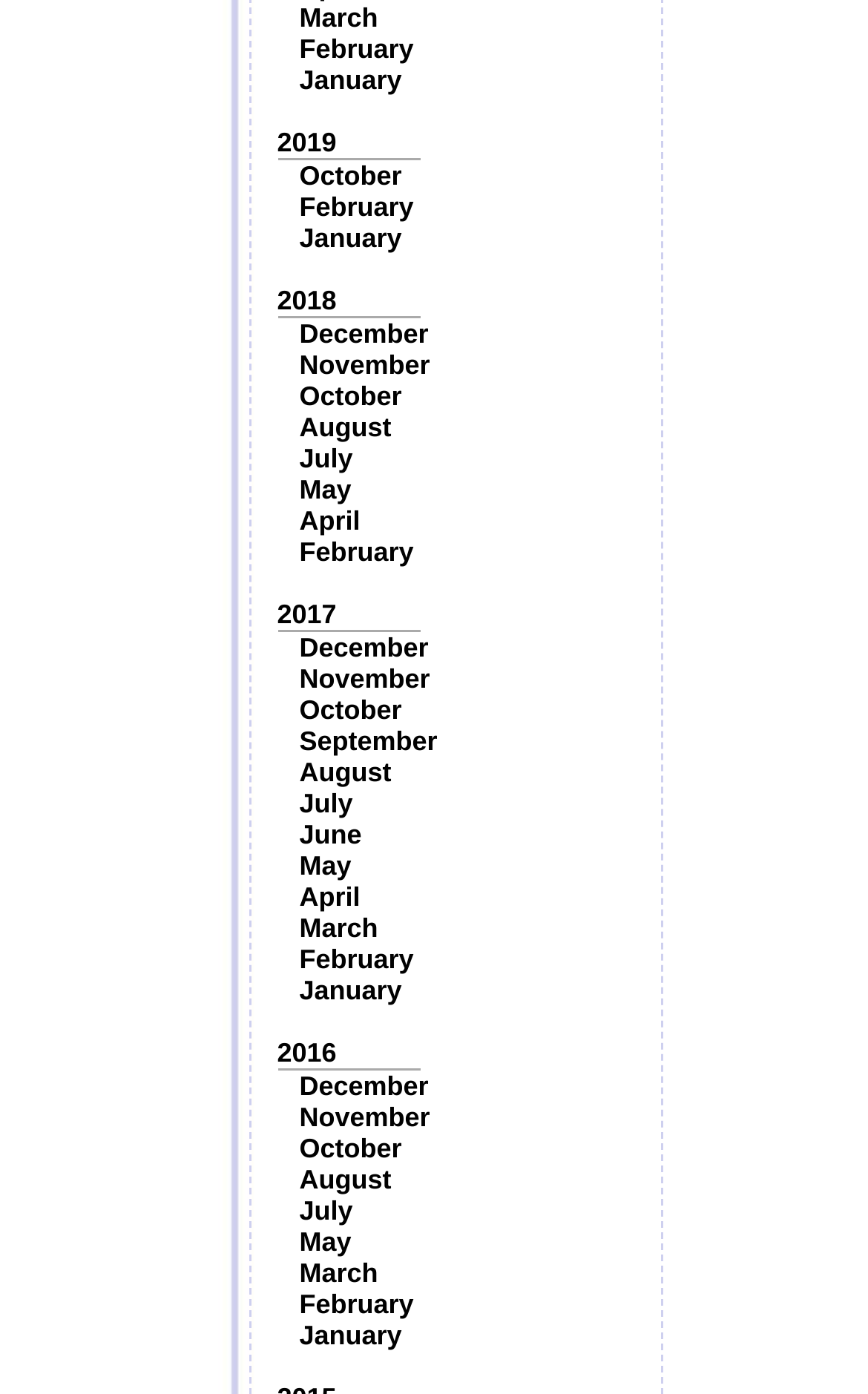Locate the bounding box coordinates of the item that should be clicked to fulfill the instruction: "Go to 2018".

[0.319, 0.204, 0.388, 0.227]